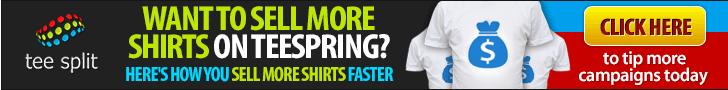What is the color of the button that invites viewers to learn more? Based on the image, give a response in one word or a short phrase.

Yellow